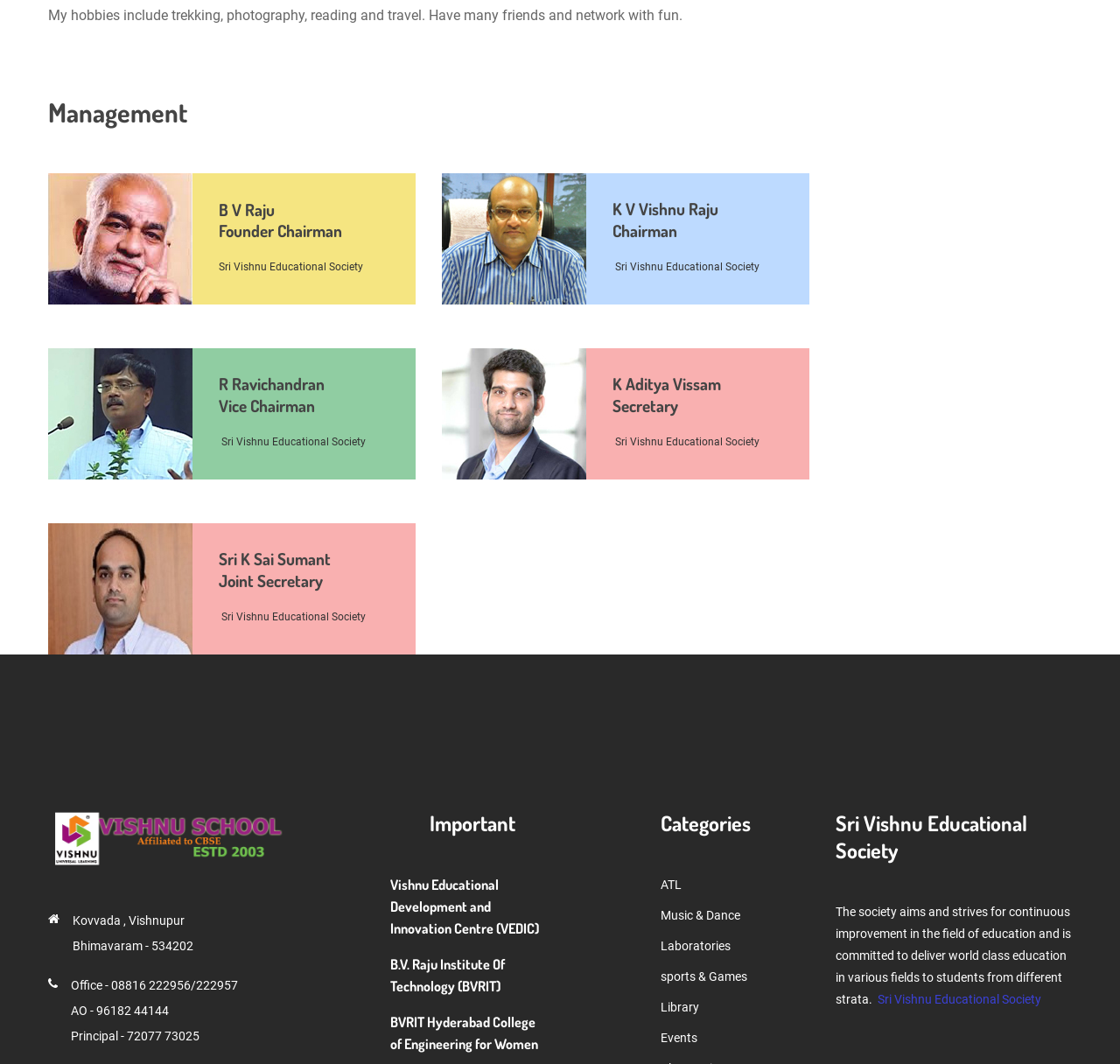Kindly determine the bounding box coordinates of the area that needs to be clicked to fulfill this instruction: "Read about the King and I".

None